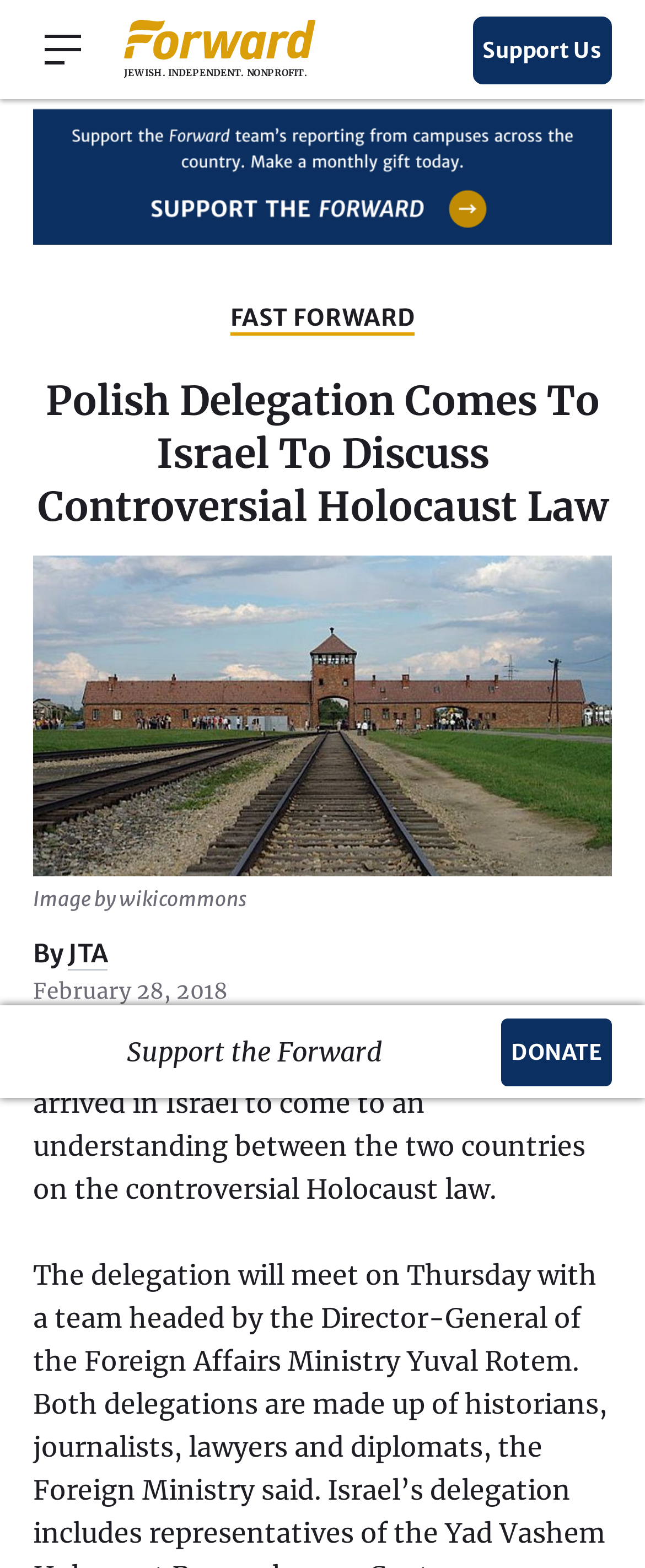Give the bounding box coordinates for the element described as: "Share on Facebook".

[0.749, 0.652, 0.826, 0.683]